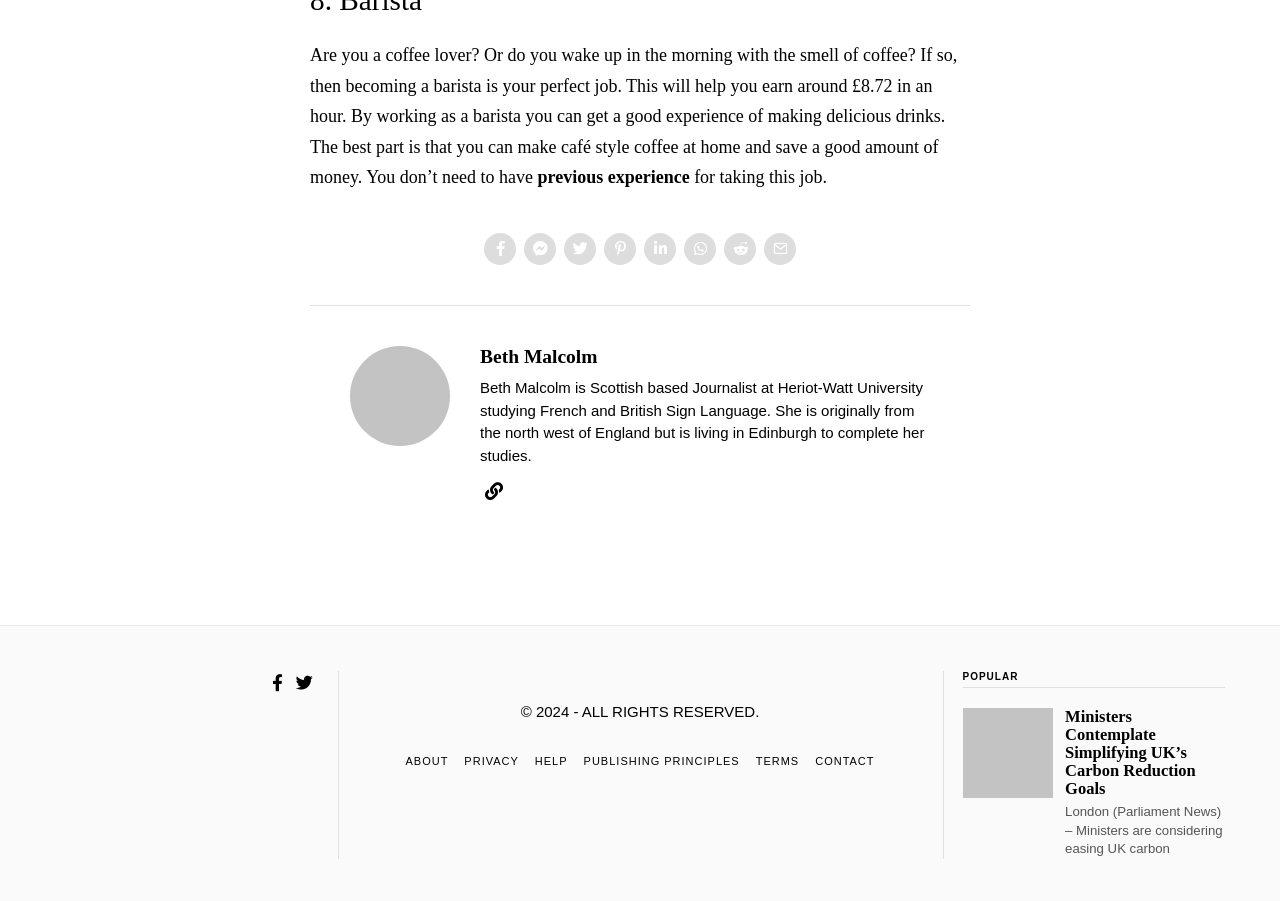Respond to the question below with a single word or phrase:
What is the title of the first article?

Ministers Contemplate Simplifying UK’s Carbon Reduction Goals